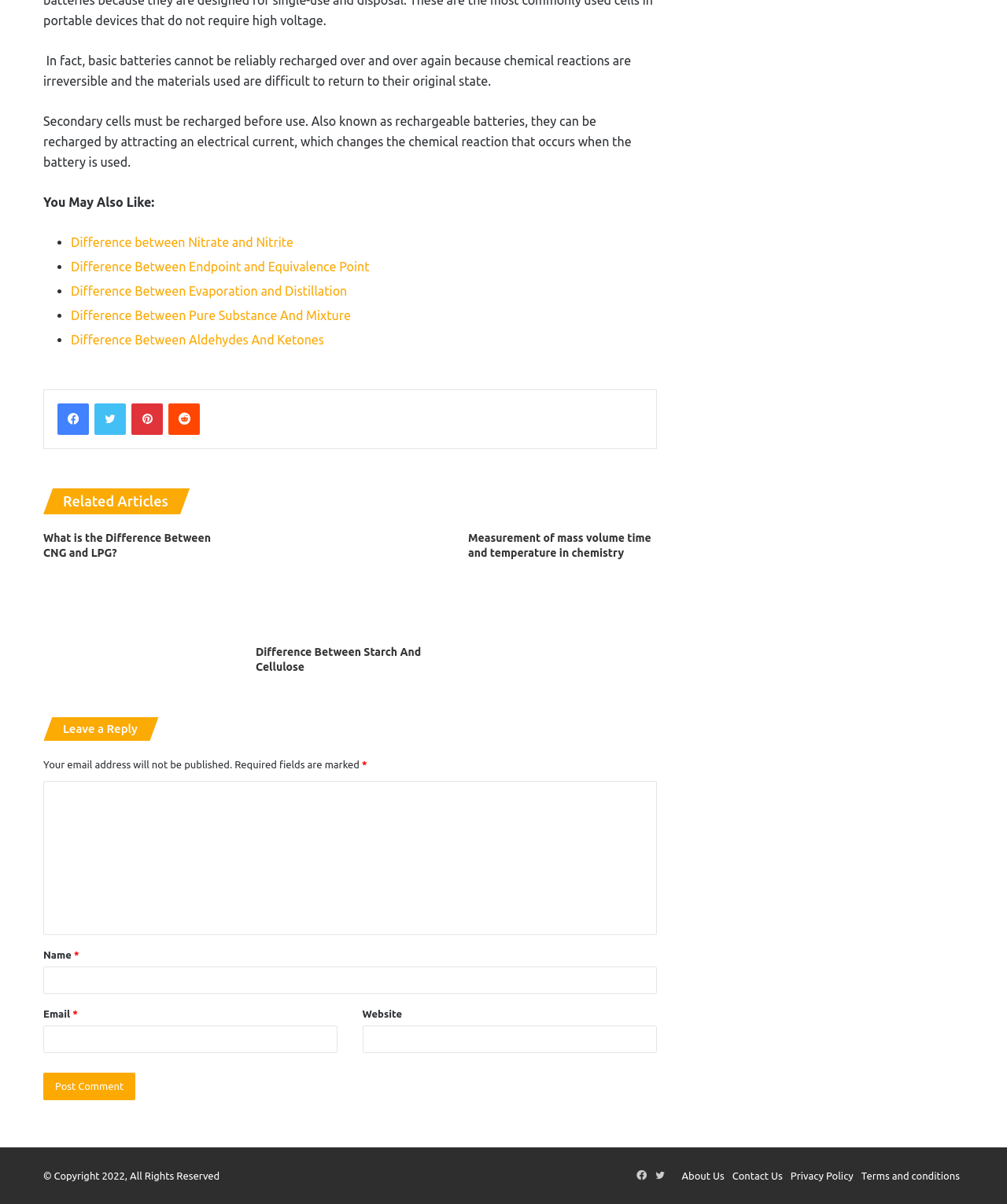What are the social media platforms available for sharing?
Refer to the screenshot and deliver a thorough answer to the question presented.

The webpage provides social media links at the bottom, including Facebook, Twitter, Pinterest, and Reddit, which can be used to share the content.